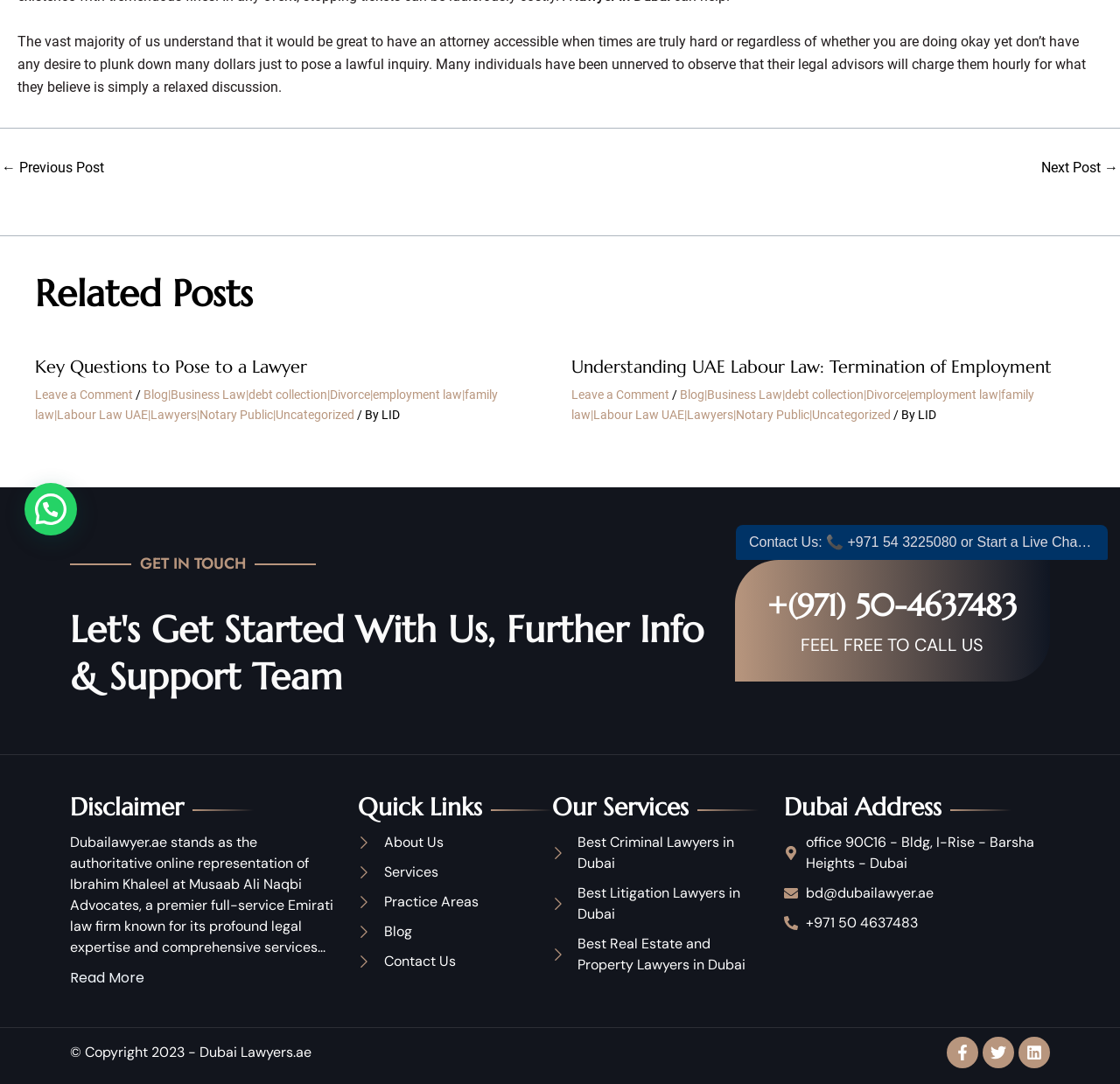Determine the bounding box for the described HTML element: "Services". Ensure the coordinates are four float numbers between 0 and 1 in the format [left, top, right, bottom].

[0.32, 0.795, 0.473, 0.814]